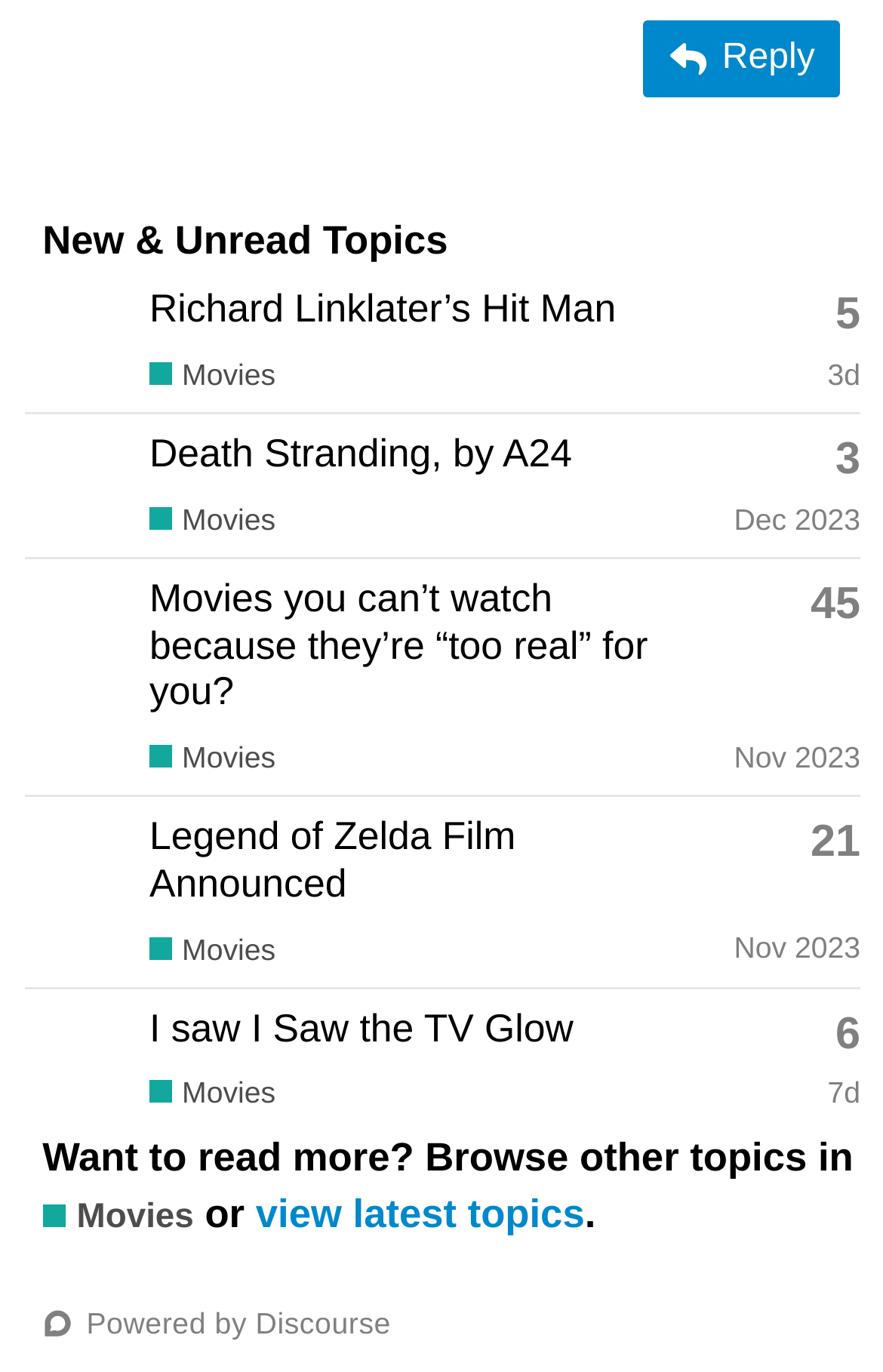How many replies does the topic 'Movies you can’t watch because they’re “too real” for you?' have?
We need a detailed and meticulous answer to the question.

The topic 'Movies you can’t watch because they’re “too real” for you?' has a generic text 'This topic has 45 replies' which indicates that it has 45 replies.